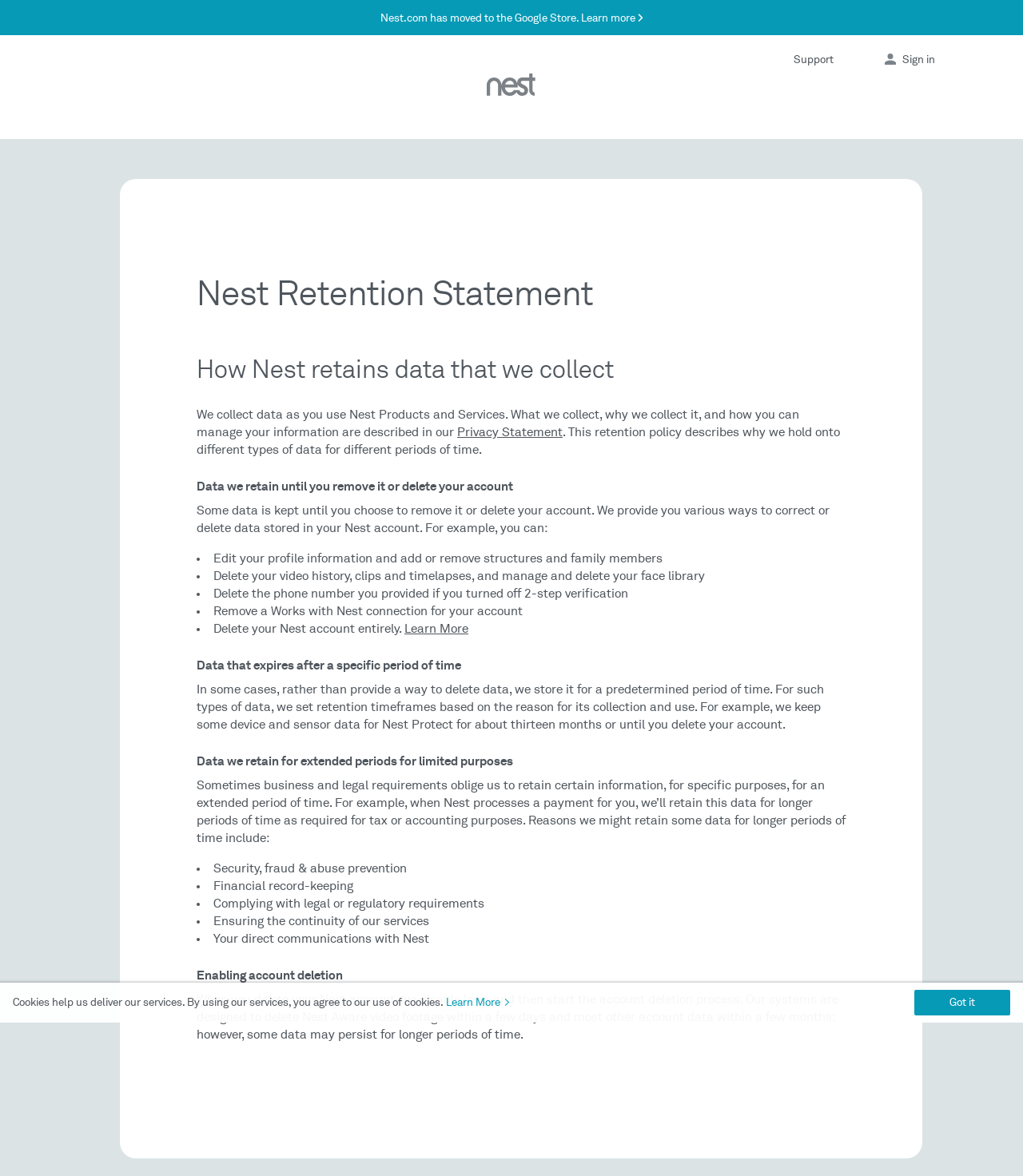How can users manage their information?
Answer the question based on the image using a single word or a brief phrase.

Through Privacy Statement